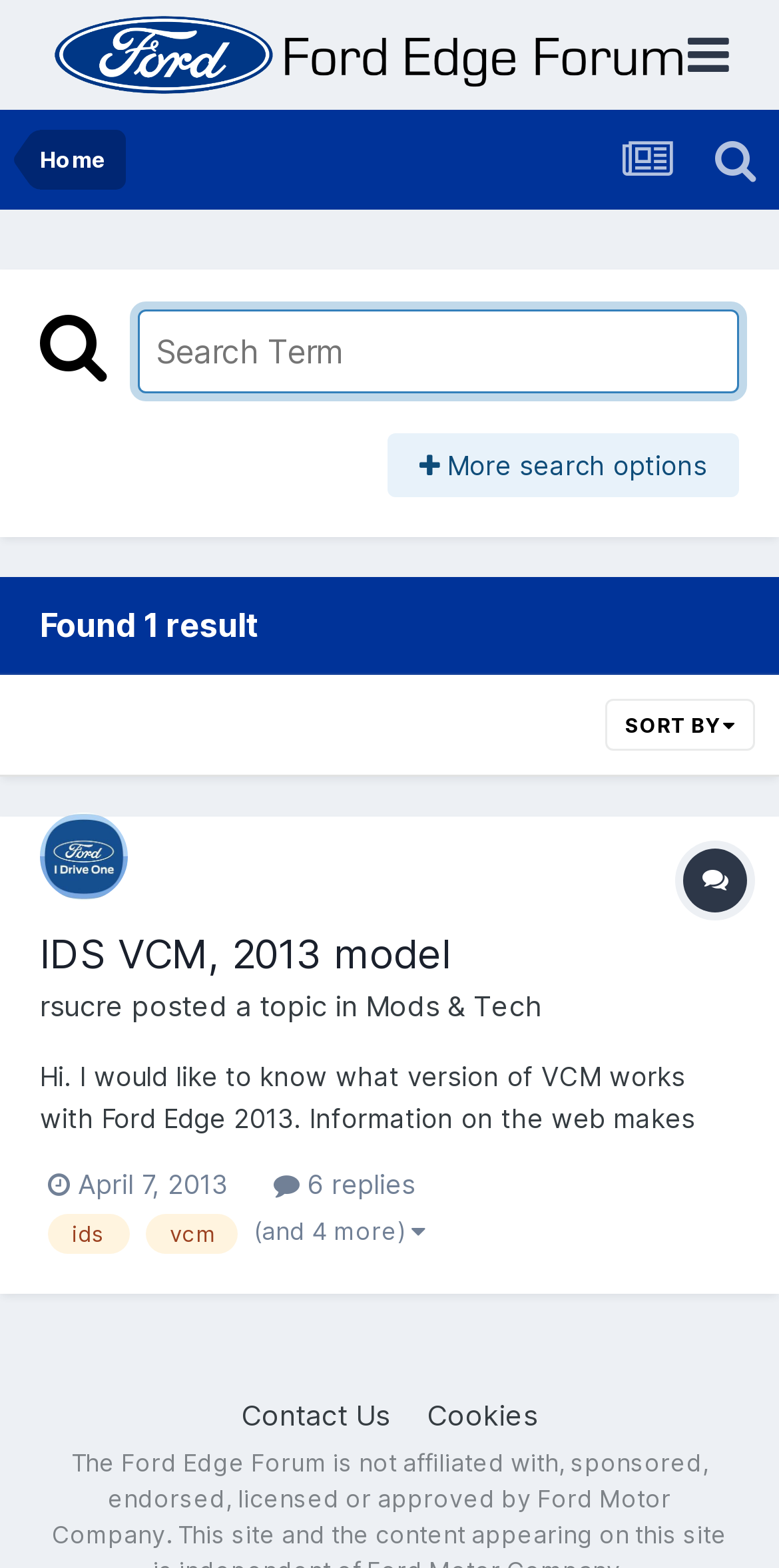Please locate the bounding box coordinates of the element's region that needs to be clicked to follow the instruction: "Contact us". The bounding box coordinates should be provided as four float numbers between 0 and 1, i.e., [left, top, right, bottom].

[0.31, 0.891, 0.5, 0.913]